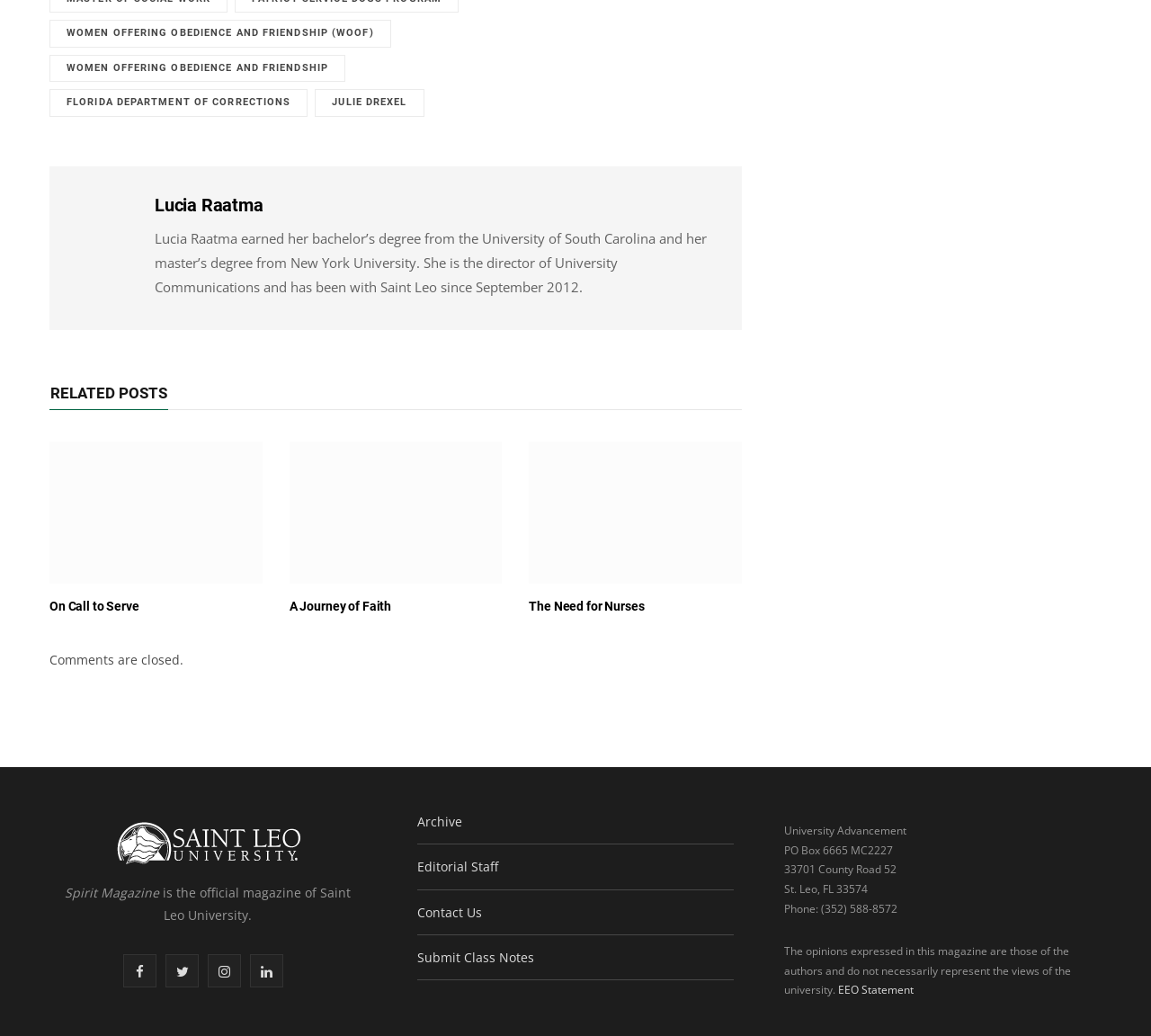What is the name of the director of University Communications?
Please analyze the image and answer the question with as much detail as possible.

I found the answer by looking at the text on the webpage. The static text 'Lucia Raatma earned her bachelor’s degree from the University of South Carolina and her master’s degree from New York University. She is the director of University Communications and has been with Saint Leo since September 2012.' indicates that Lucia Raatma is the director of University Communications.